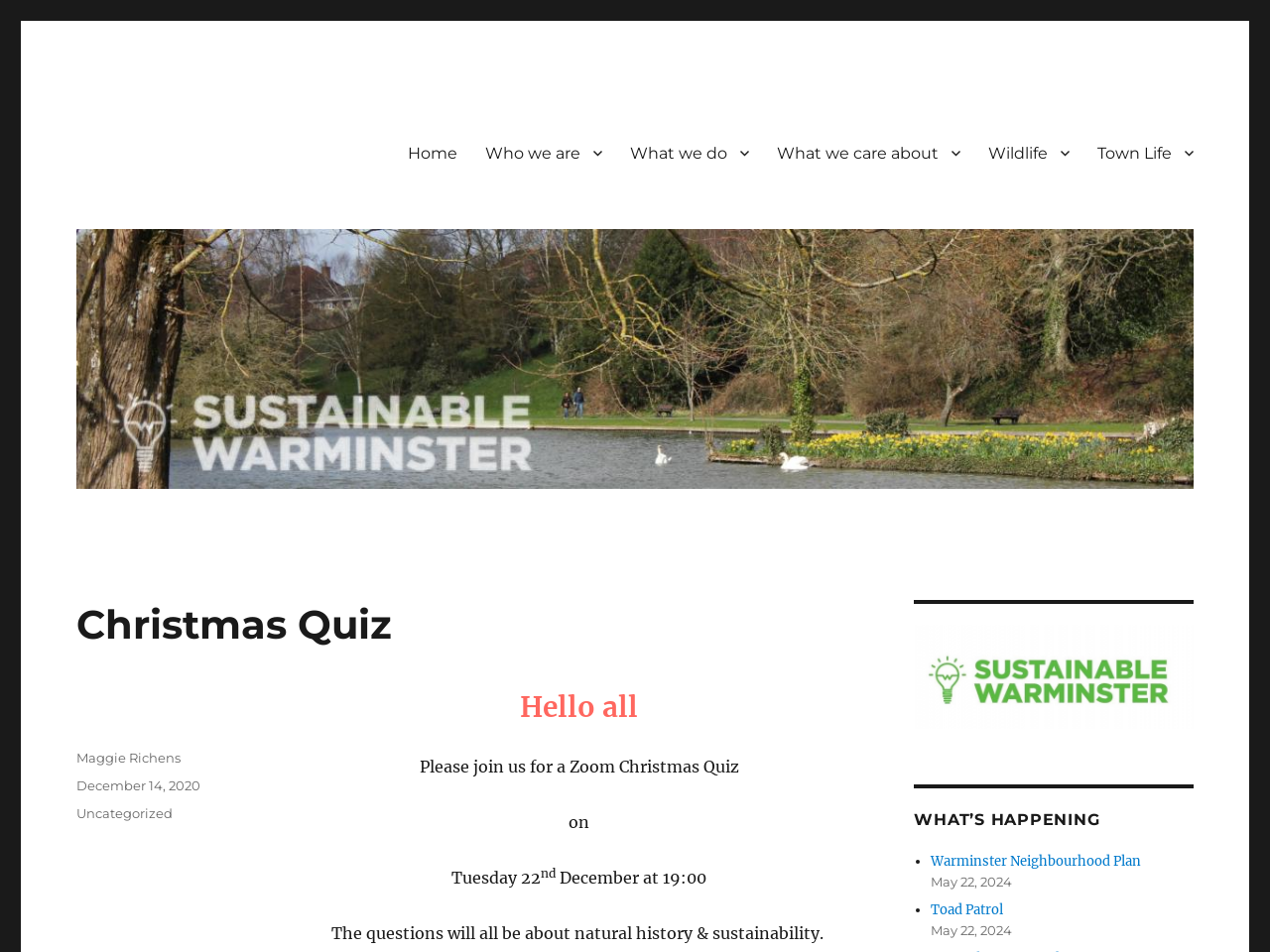Identify the bounding box coordinates necessary to click and complete the given instruction: "View the reviews of the story".

None